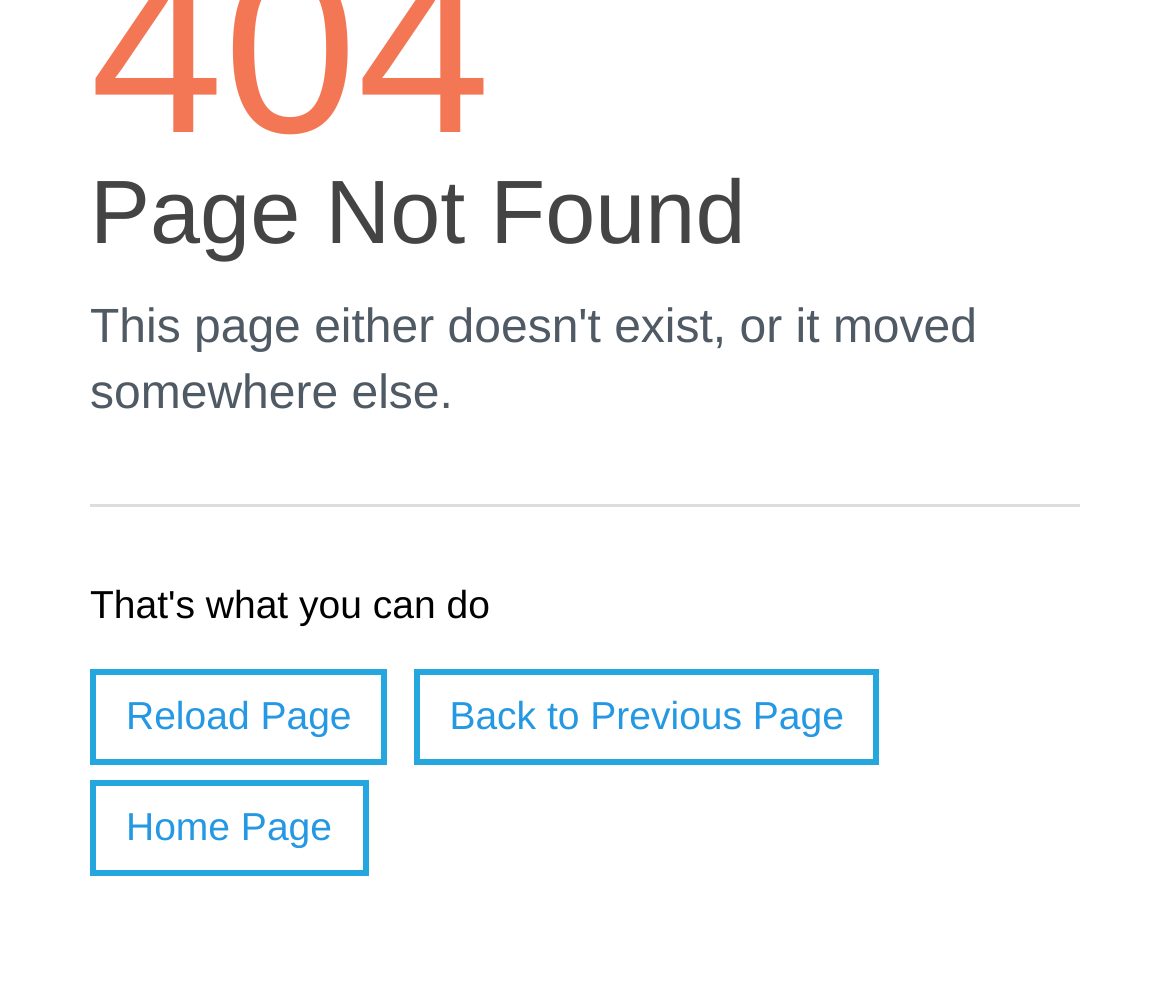Identify the bounding box for the UI element that is described as follows: "Reload Page".

[0.077, 0.672, 0.331, 0.769]